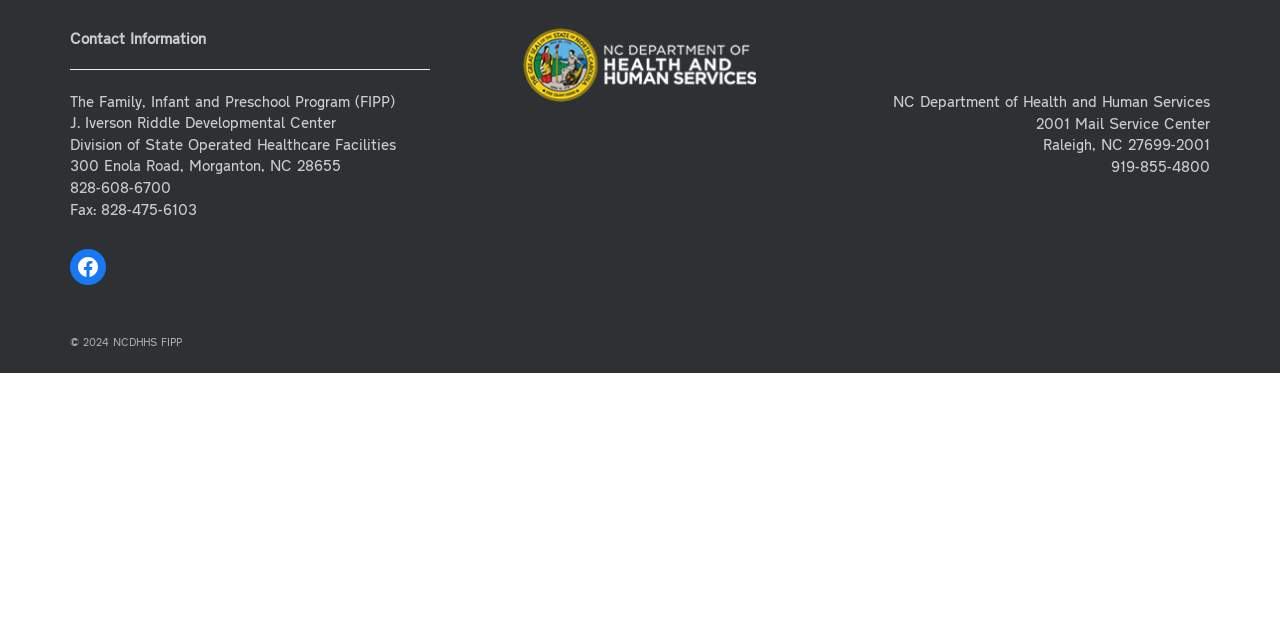Using the given element description, provide the bounding box coordinates (top-left x, top-left y, bottom-right x, bottom-right y) for the corresponding UI element in the screenshot: Facebook

[0.055, 0.389, 0.083, 0.446]